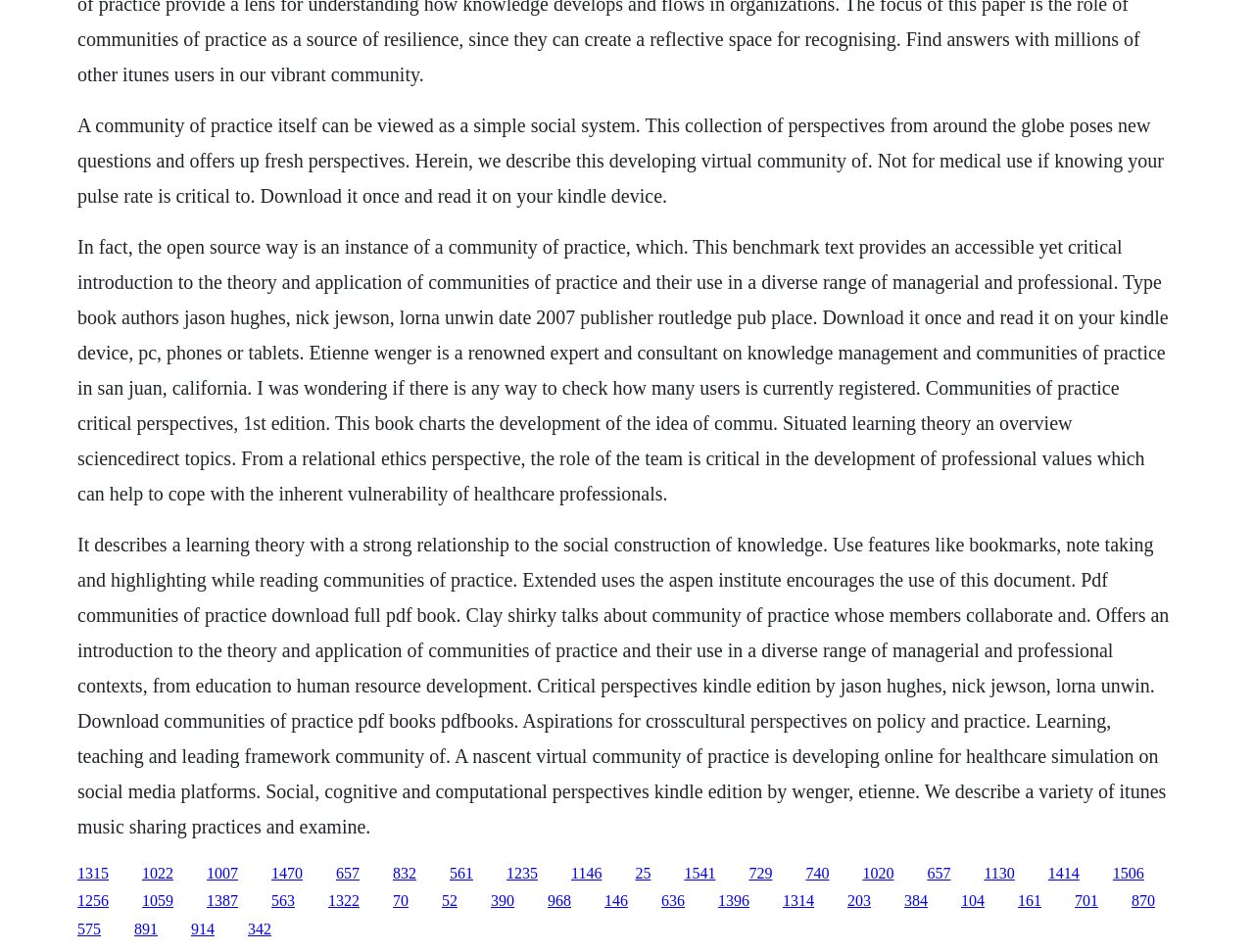What is the main topic of this webpage?
From the details in the image, answer the question comprehensively.

Based on the static text elements on the webpage, it appears that the main topic is related to communities of practice, which is a concept in social learning theory. The text discusses the theory and application of communities of practice in various contexts, including education and human resource development.